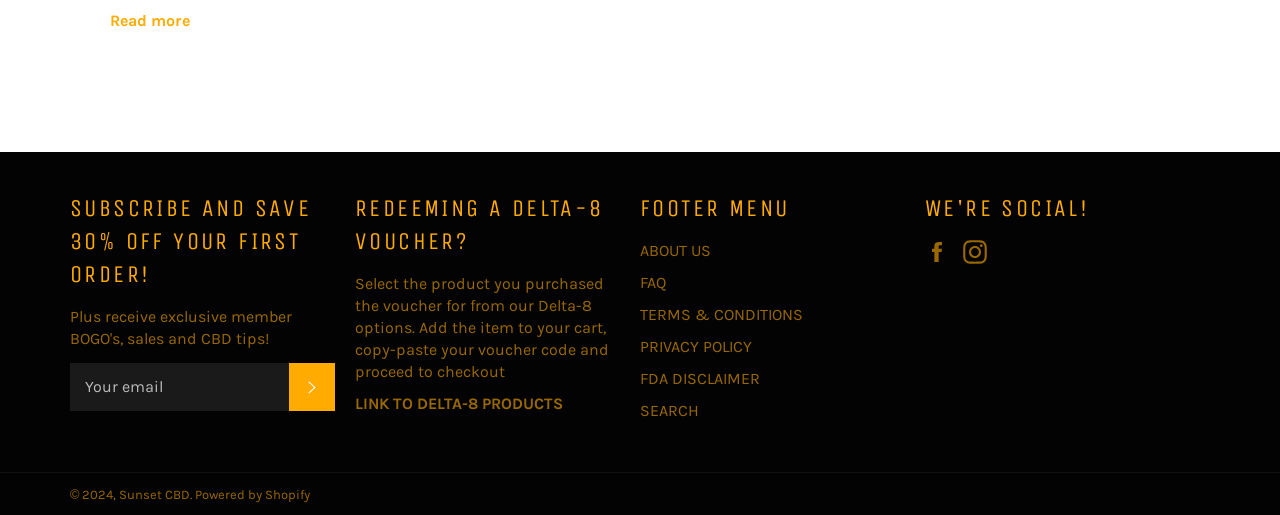Kindly provide the bounding box coordinates of the section you need to click on to fulfill the given instruction: "Follow on Facebook".

[0.723, 0.466, 0.749, 0.513]